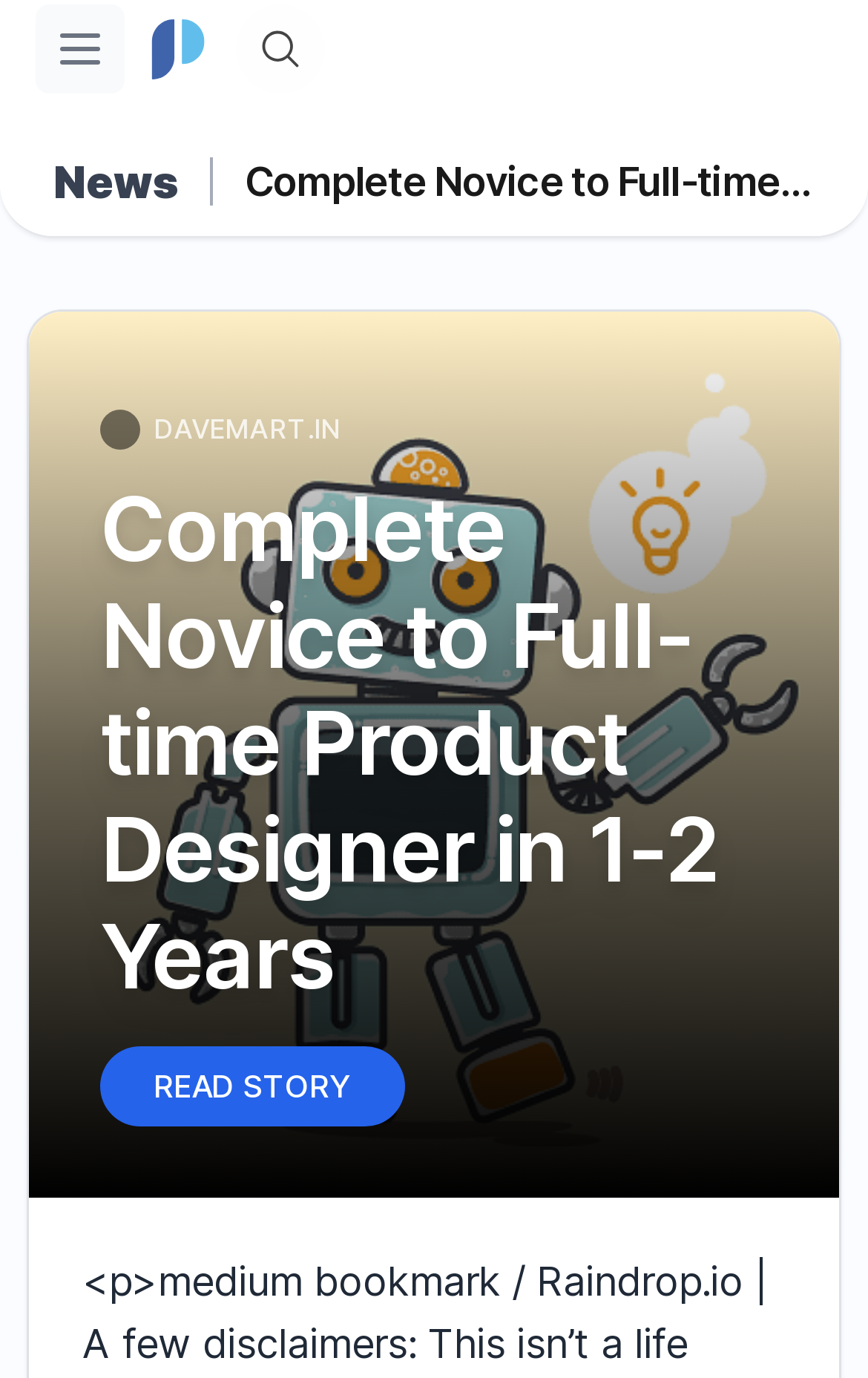Determine the bounding box coordinates for the clickable element required to fulfill the instruction: "Open main menu". Provide the coordinates as four float numbers between 0 and 1, i.e., [left, top, right, bottom].

[0.041, 0.003, 0.144, 0.068]